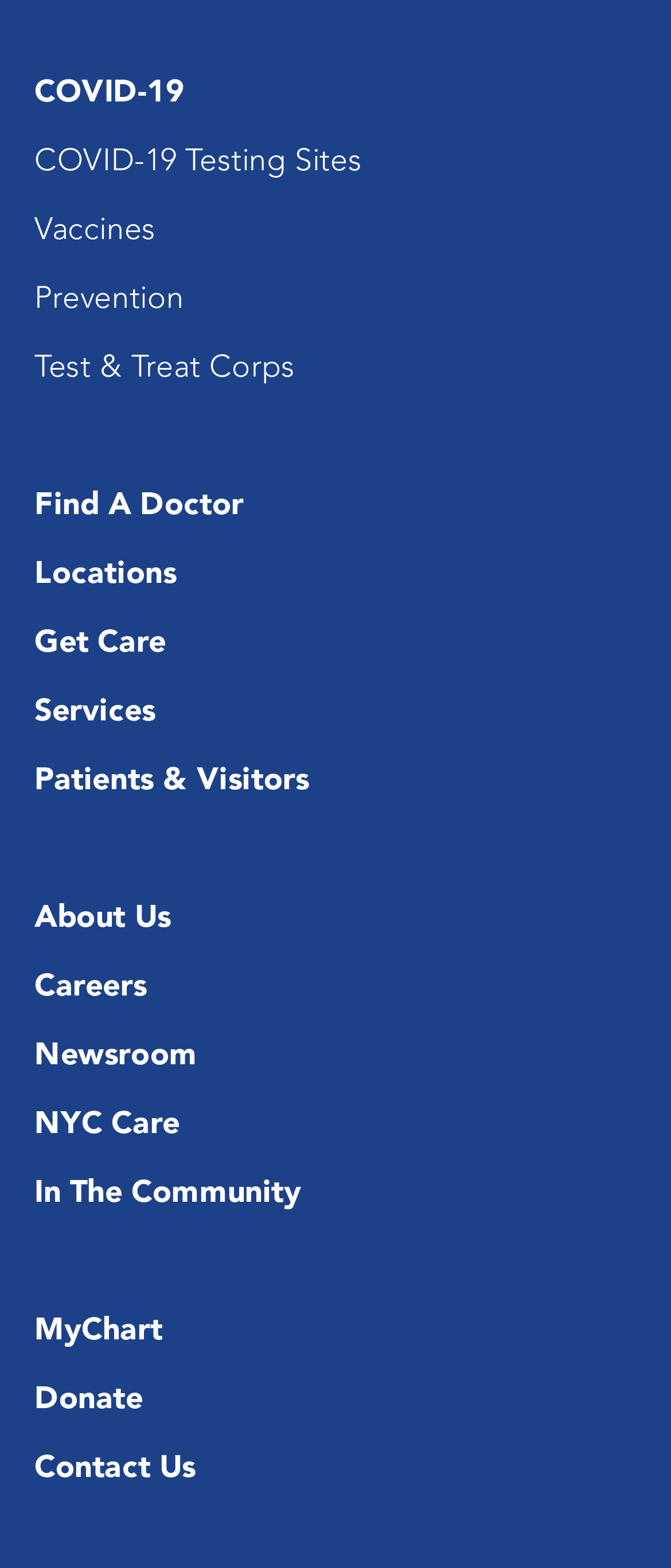Find the bounding box coordinates of the clickable region needed to perform the following instruction: "Learn about the 29er Racing Pathway". The coordinates should be provided as four float numbers between 0 and 1, i.e., [left, top, right, bottom].

None